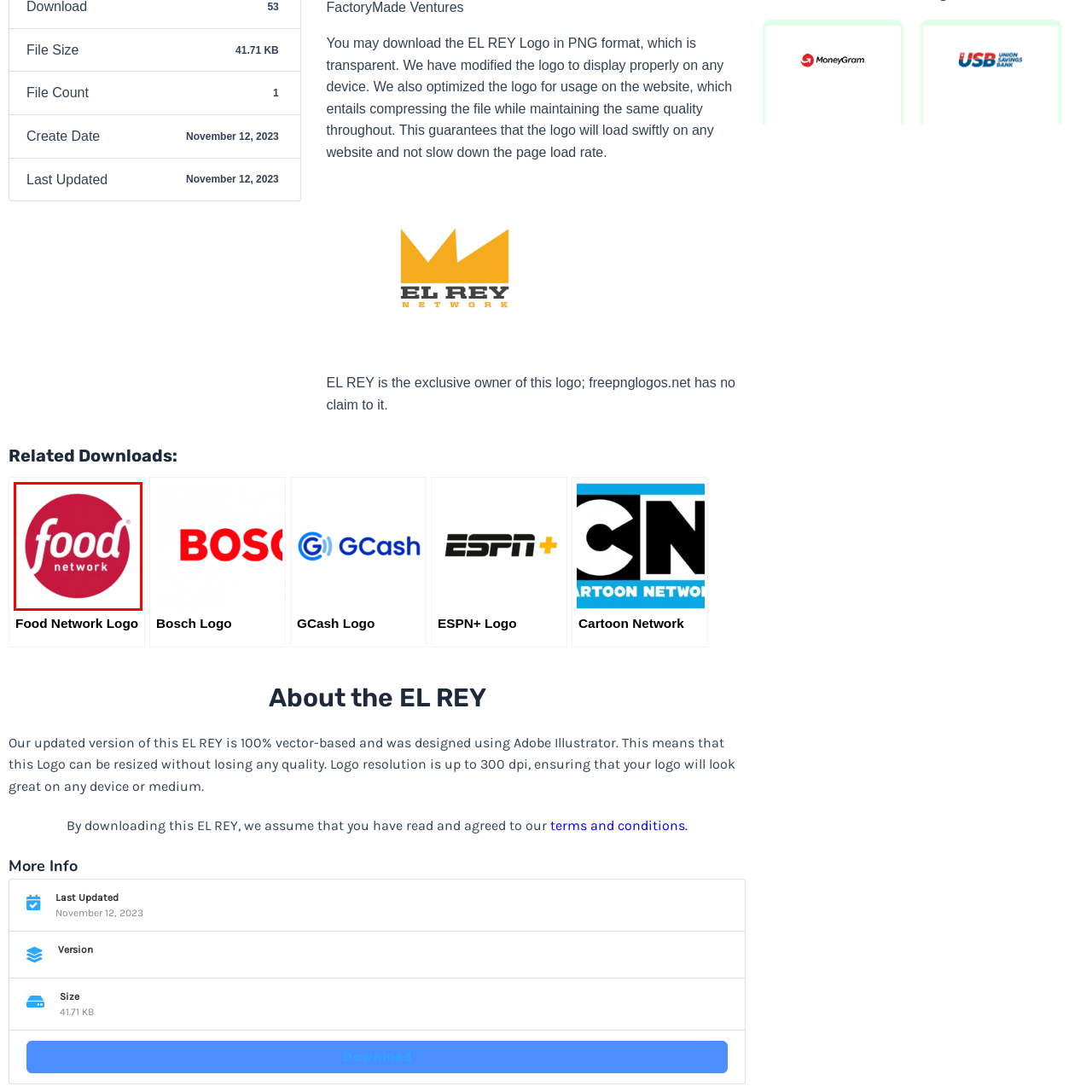Pay close attention to the image within the red perimeter and provide a detailed answer to the question that follows, using the image as your primary source: 
What type of content does Food Network focus on?

Food Network focuses on culinary content because the caption emphasizes the brand's focus on culinary content and community, and it is renowned for its cooking shows, culinary competitions, and food-related programming.